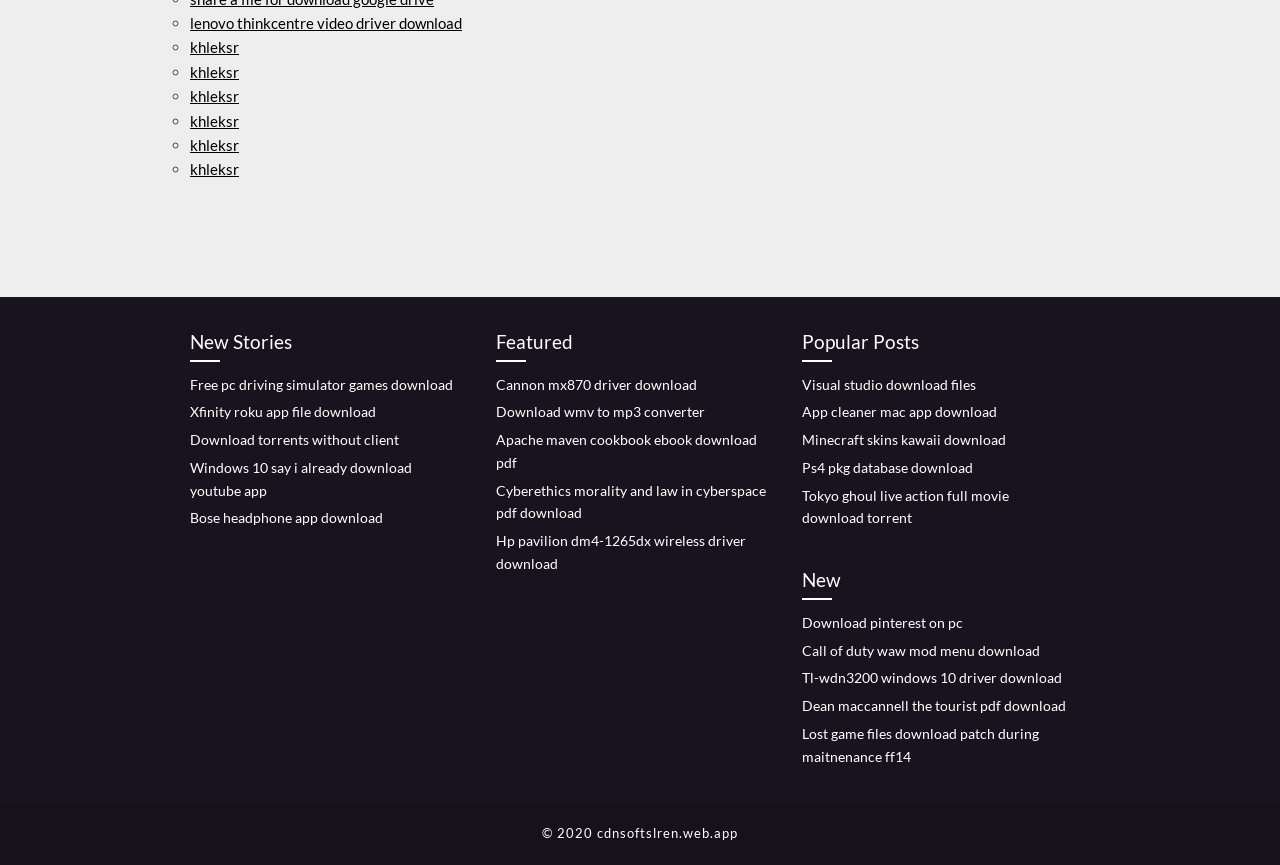What is the category of the first link?
Refer to the image and give a detailed answer to the query.

The first link is 'lenovo thinkcentre video driver download', which falls under the category of video driver download.